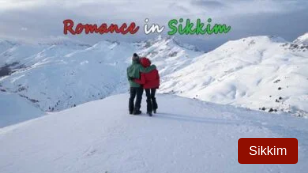Please give a short response to the question using one word or a phrase:
What is the atmosphere evoked by the font?

Warmth and intimacy